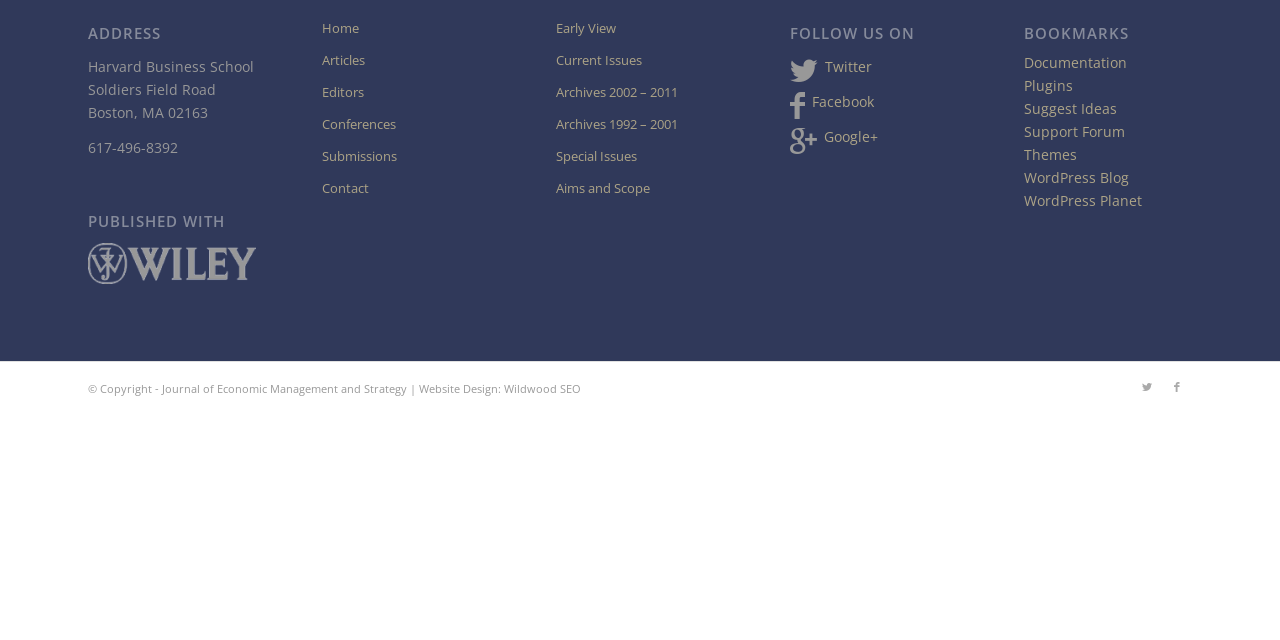Identify the bounding box coordinates for the UI element described as: "Archives 1992 – 2001".

[0.434, 0.171, 0.565, 0.221]